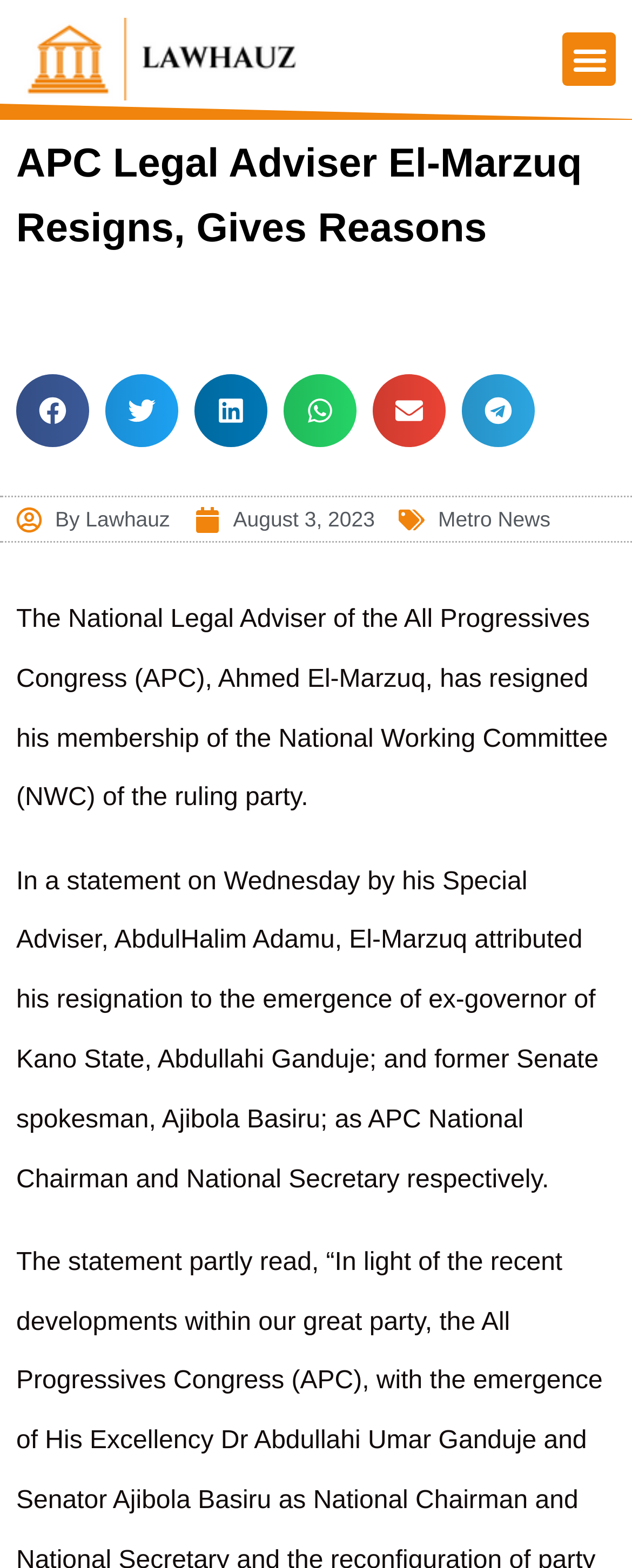Provide the bounding box coordinates of the area you need to click to execute the following instruction: "Click the menu toggle button".

[0.89, 0.021, 0.974, 0.055]